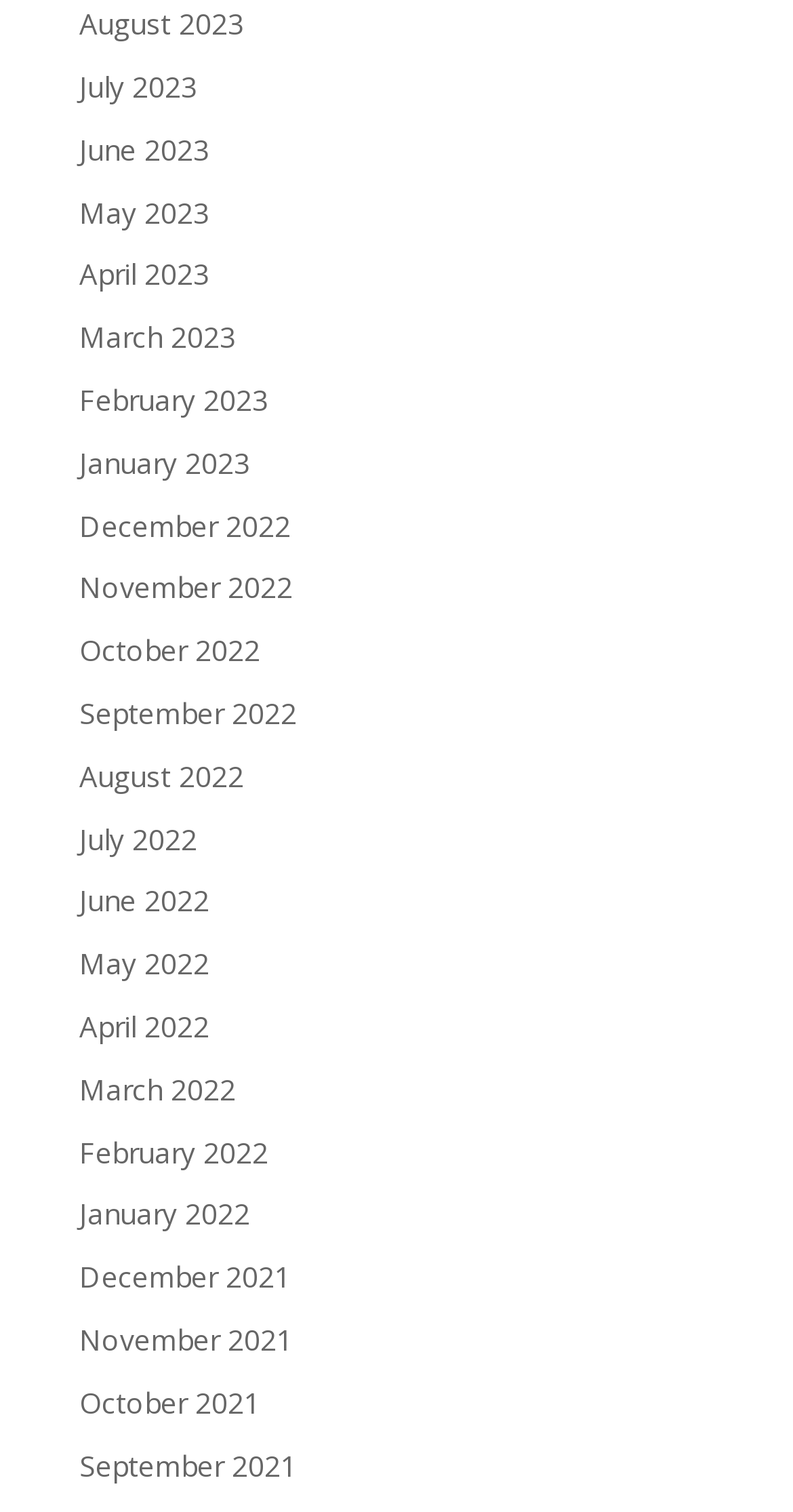Please provide a comprehensive answer to the question below using the information from the image: Are the months listed in alphabetical order?

I examined the links at the top of the webpage, which appear to be a list of months. The months are not in alphabetical order, but rather in reverse chronological order, with the most recent month first.